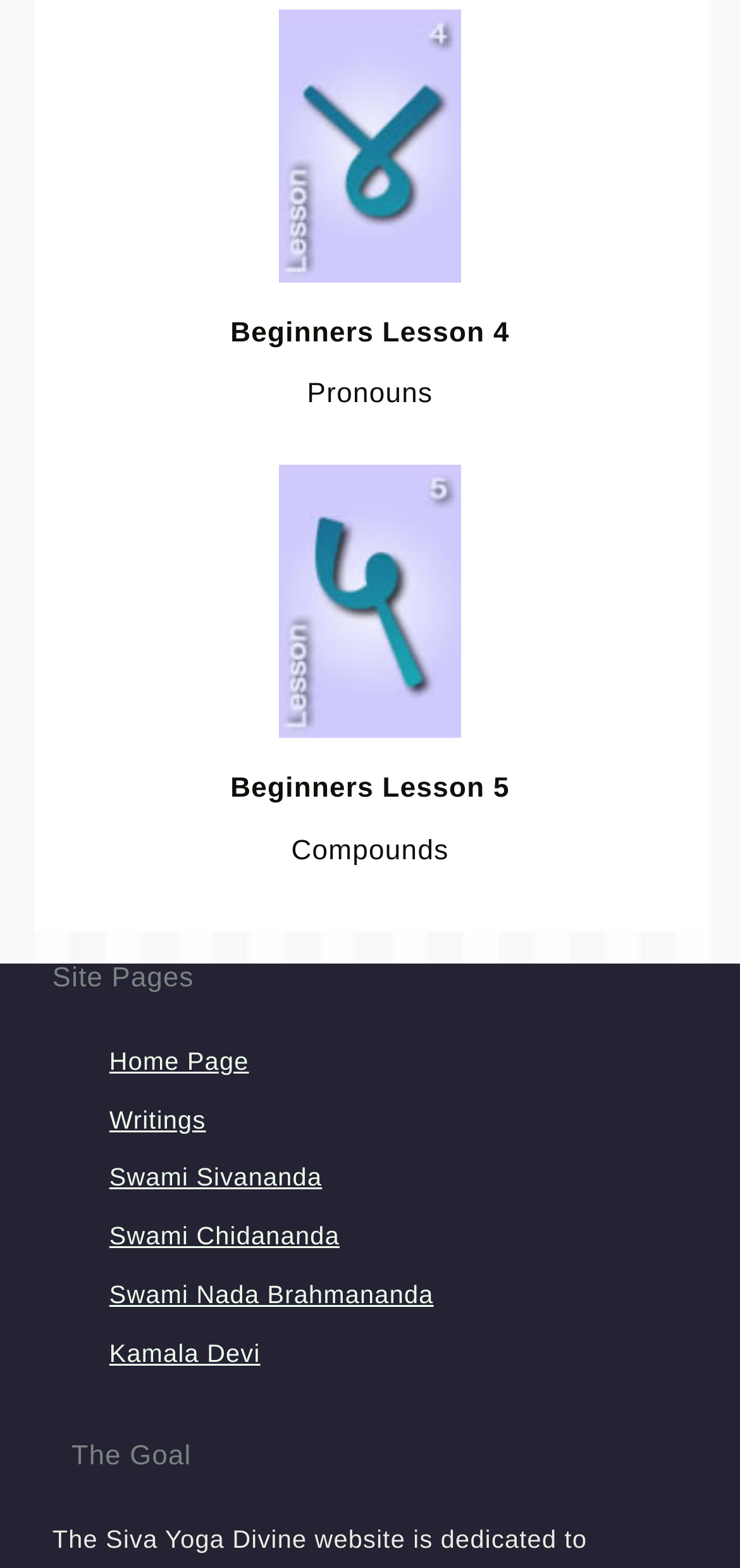What is the category of the link 'Swami Sivananda'?
Using the image as a reference, deliver a detailed and thorough answer to the question.

The link 'Swami Sivananda' is located under the 'Writings' section, which implies that it is a category of writings related to Swami Sivananda.